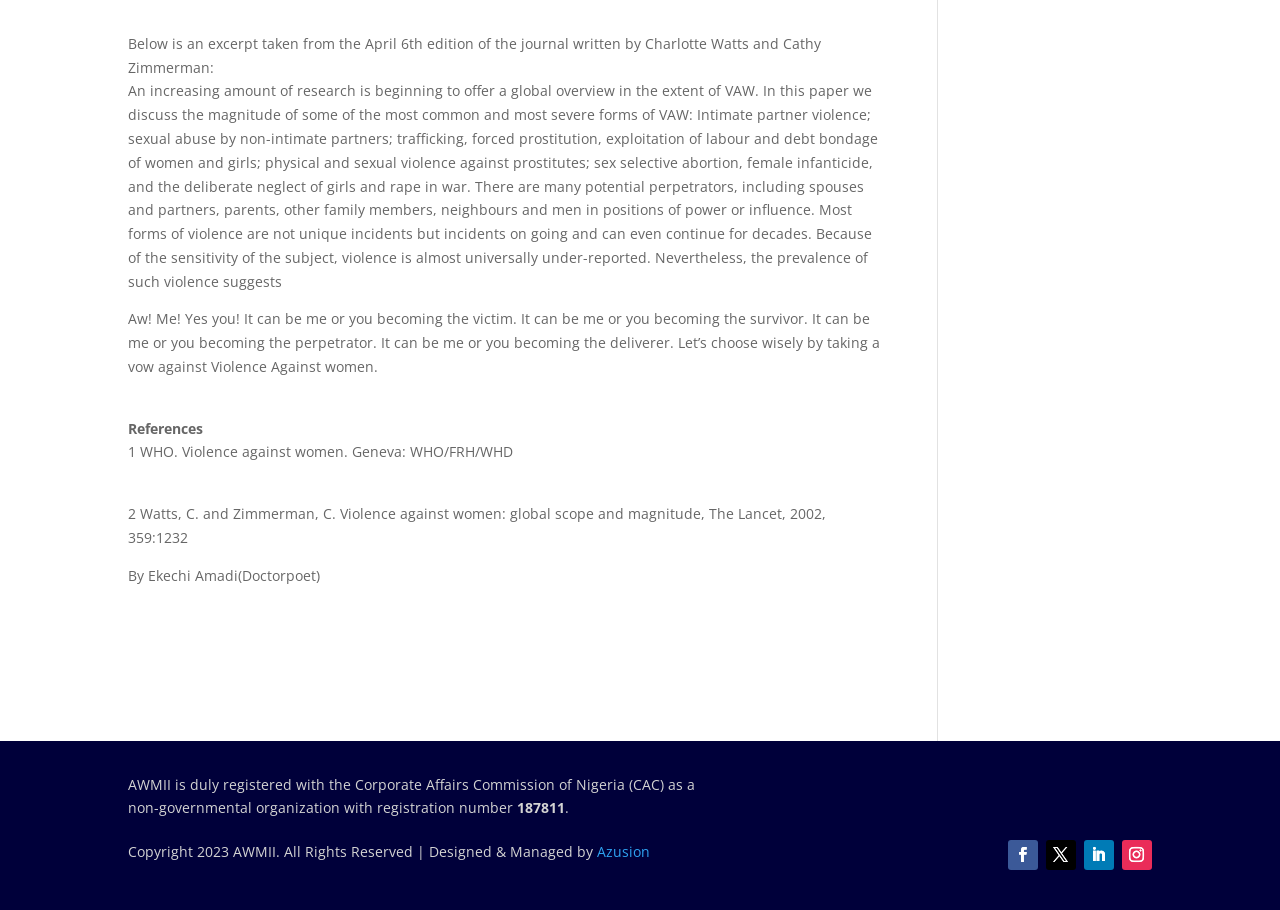Who wrote the journal?
Kindly offer a detailed explanation using the data available in the image.

The authors of the journal are mentioned in the excerpt as Charlotte Watts and Cathy Zimmerman, who discuss the global scope and magnitude of violence against women.